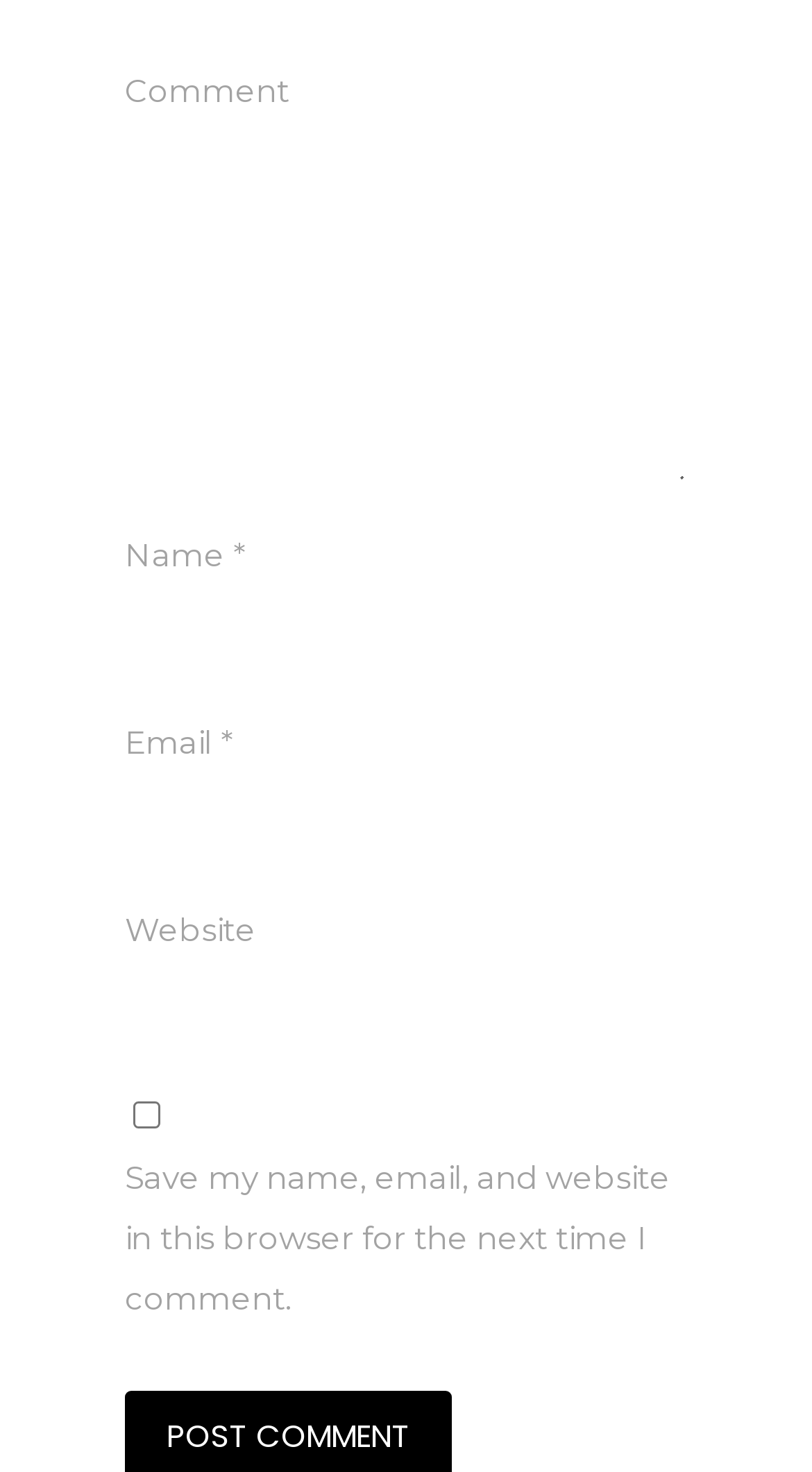Based on the provided description, "parent_node: Name * name="author"", find the bounding box of the corresponding UI element in the screenshot.

[0.154, 0.398, 0.846, 0.456]